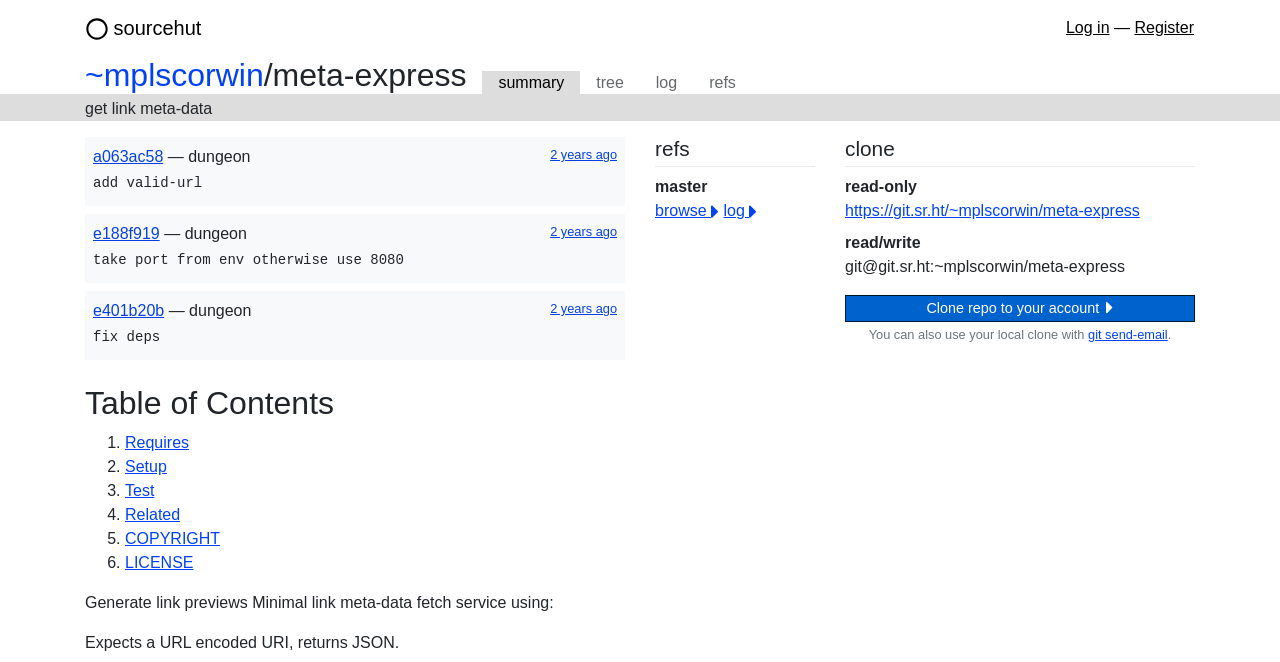Use a single word or phrase to answer the question: What is the purpose of the service?

Generate link previews